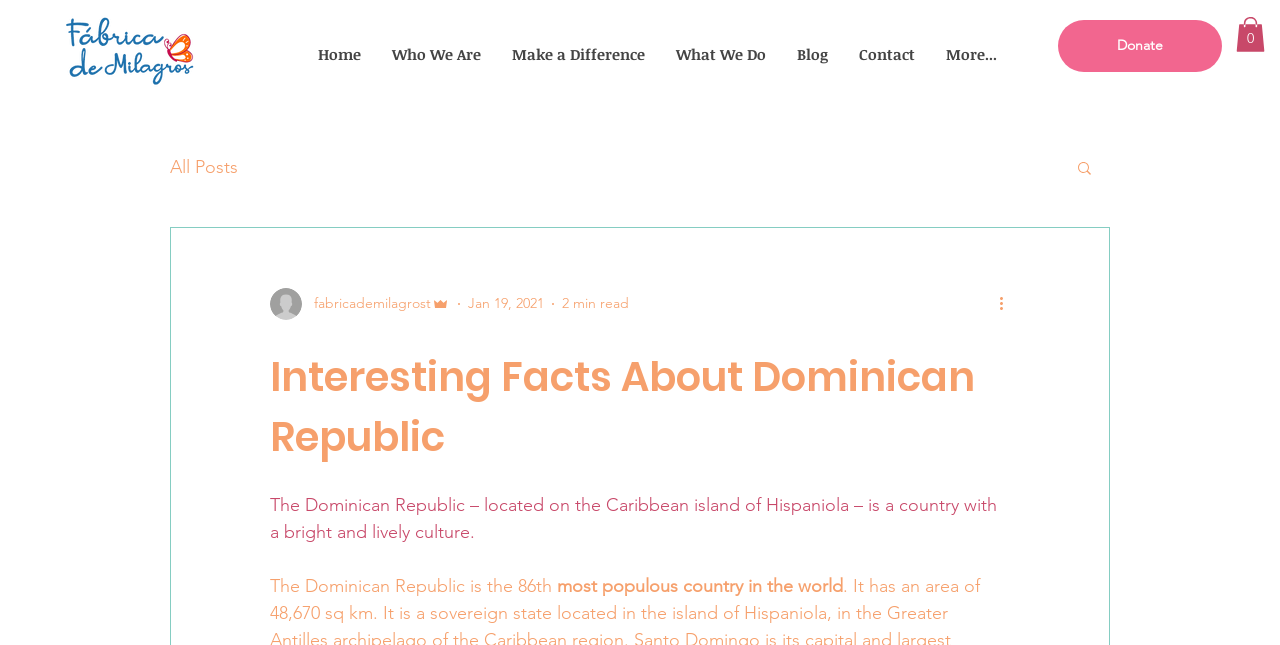Please identify the bounding box coordinates of the element I need to click to follow this instruction: "View the 'Blog' page".

[0.61, 0.043, 0.658, 0.124]